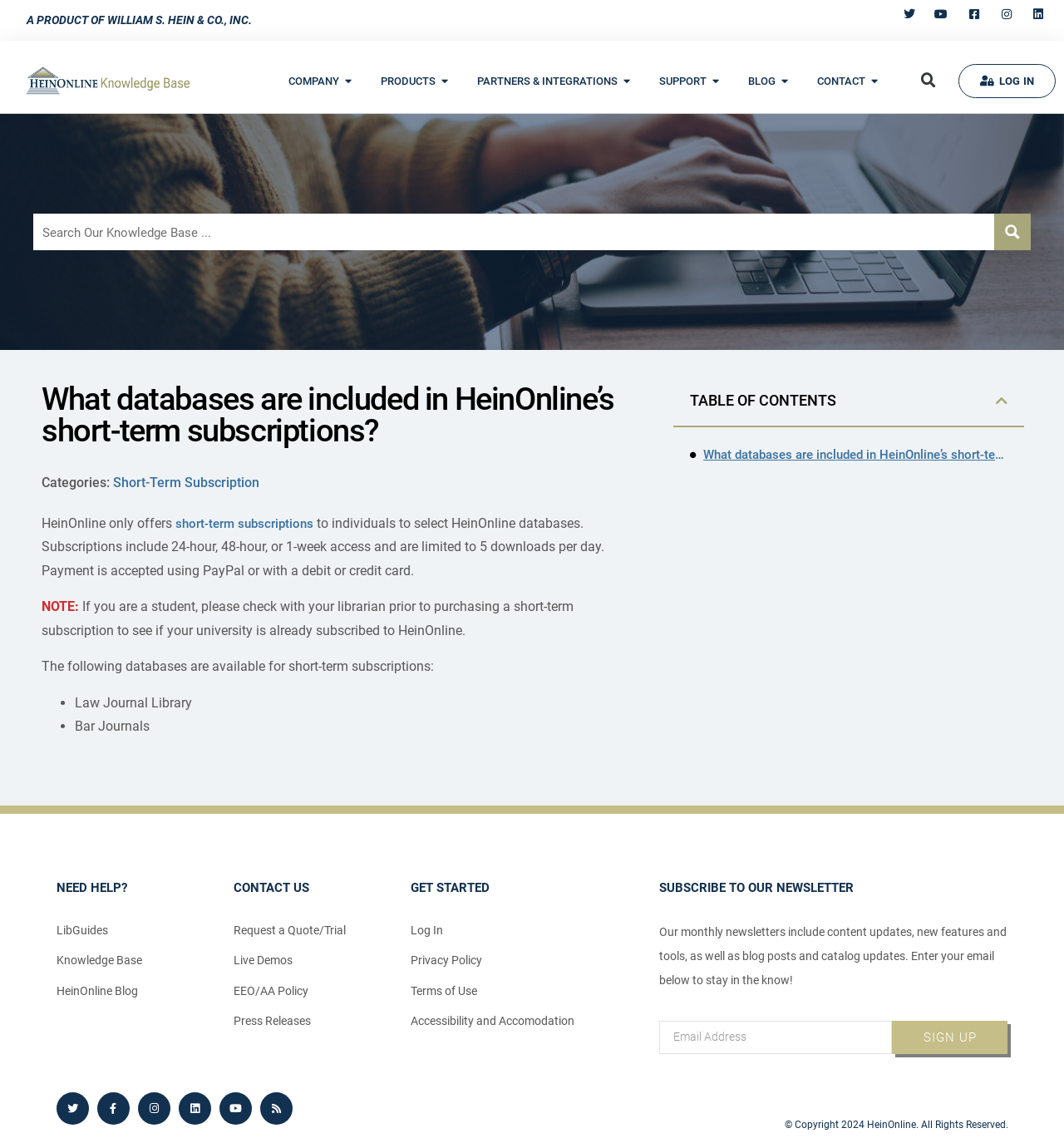Determine the bounding box coordinates of the clickable region to execute the instruction: "Sign up for the newsletter". The coordinates should be four float numbers between 0 and 1, denoted as [left, top, right, bottom].

[0.838, 0.897, 0.947, 0.926]